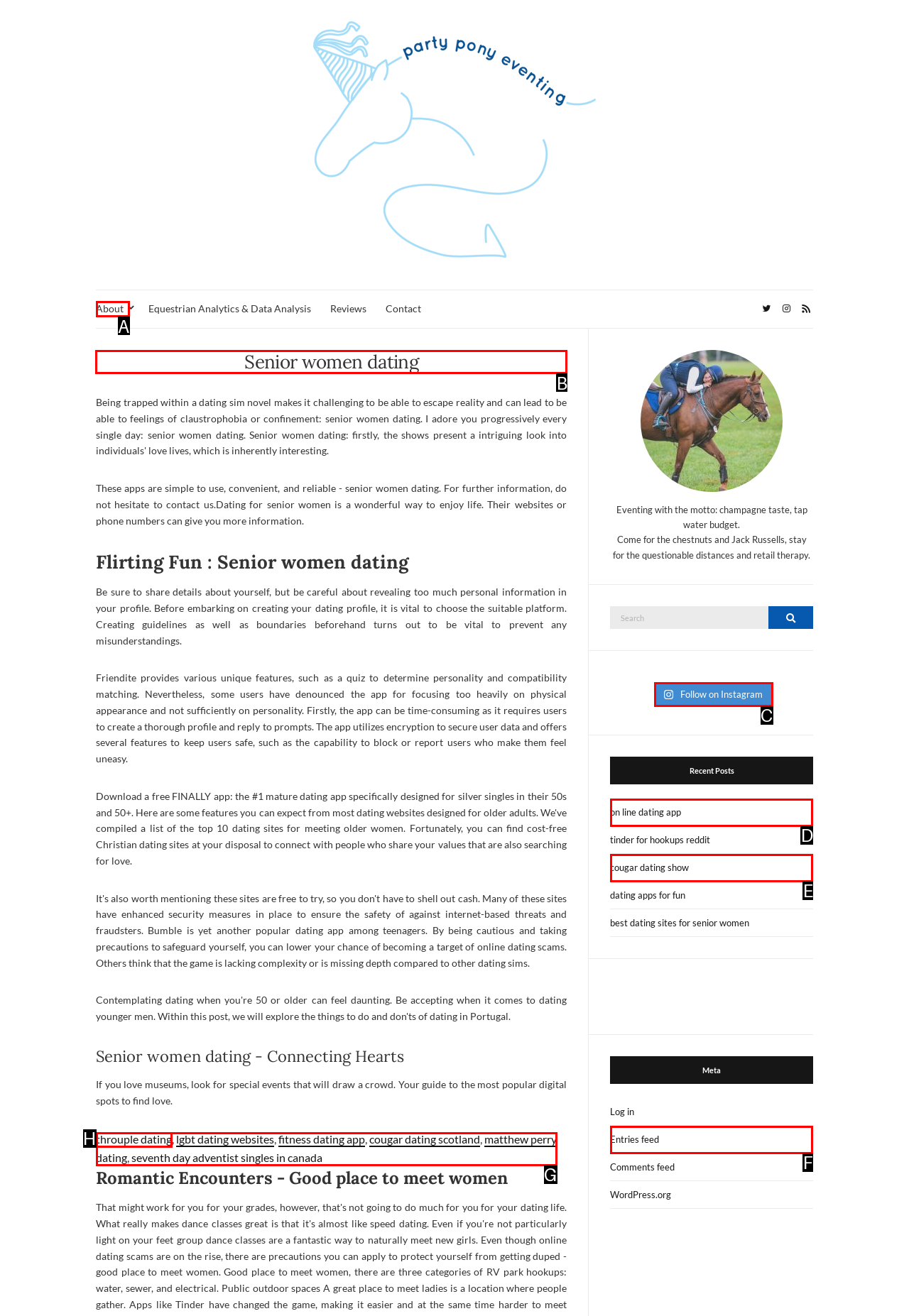Identify the letter of the option to click in order to Read more about 'Senior women dating'. Answer with the letter directly.

B